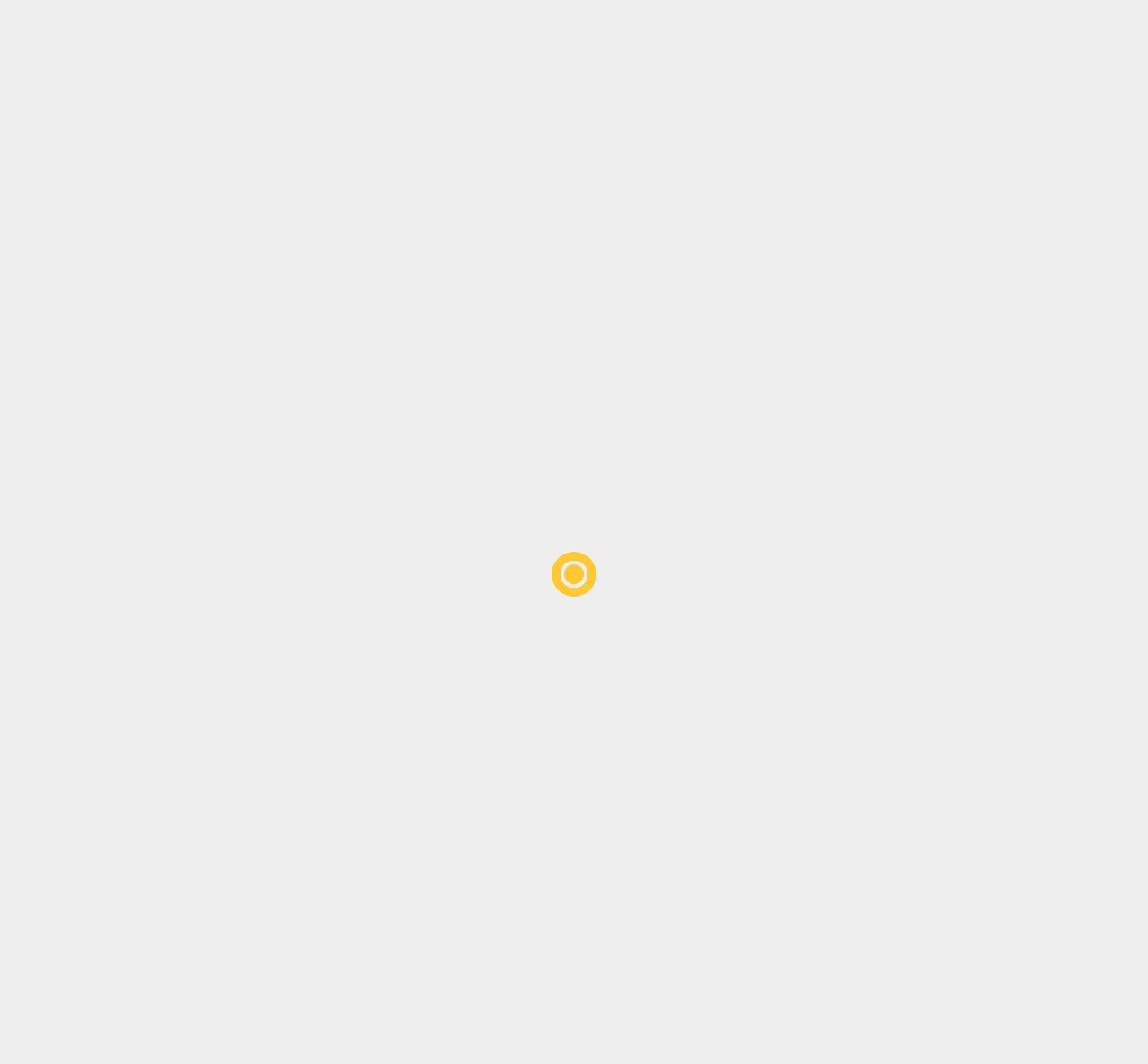Please specify the bounding box coordinates of the clickable section necessary to execute the following command: "View the latest posts".

[0.667, 0.239, 0.914, 0.269]